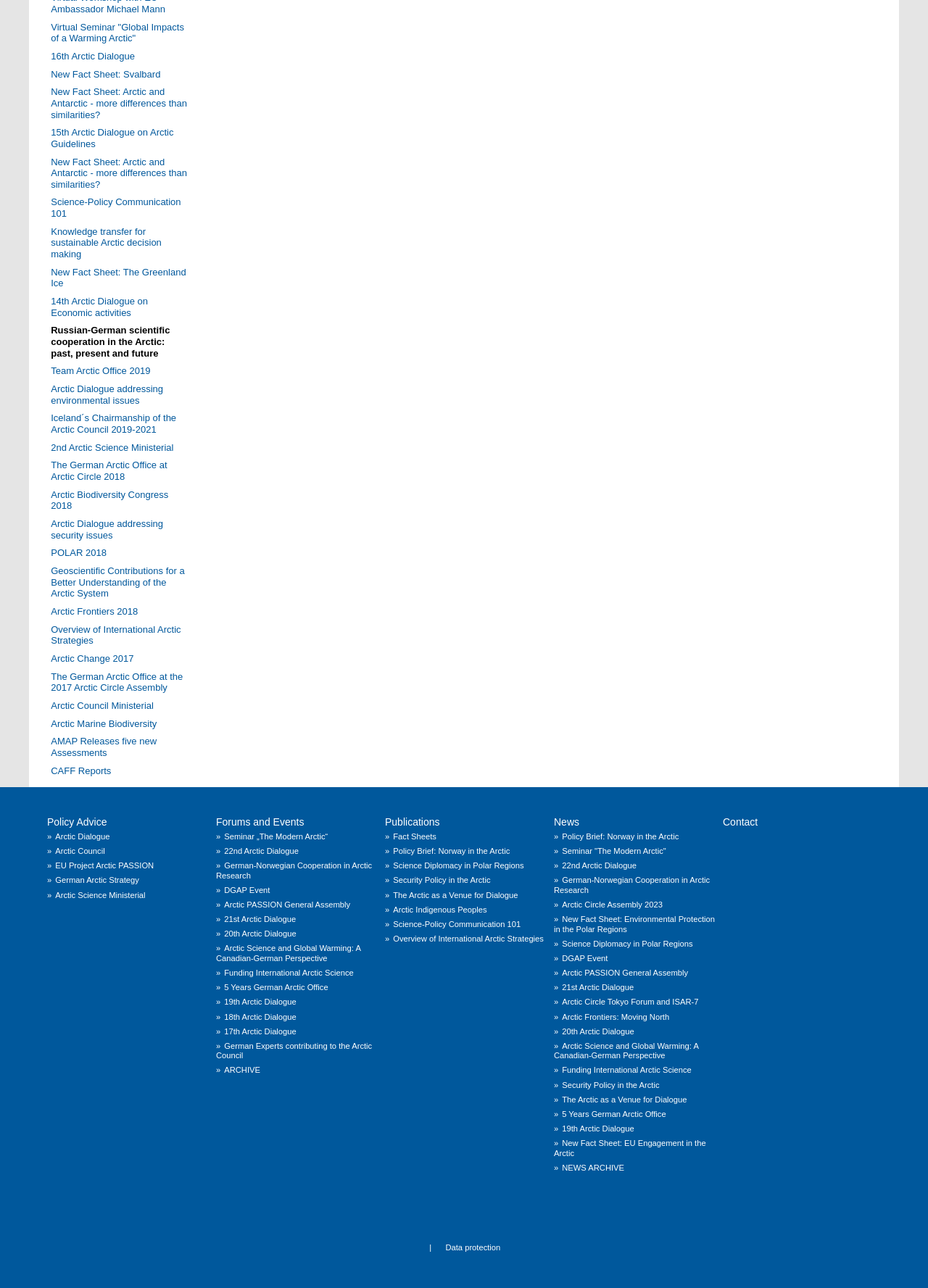Kindly determine the bounding box coordinates of the area that needs to be clicked to fulfill this instruction: "Go to 'Forums and Events'".

[0.233, 0.634, 0.328, 0.643]